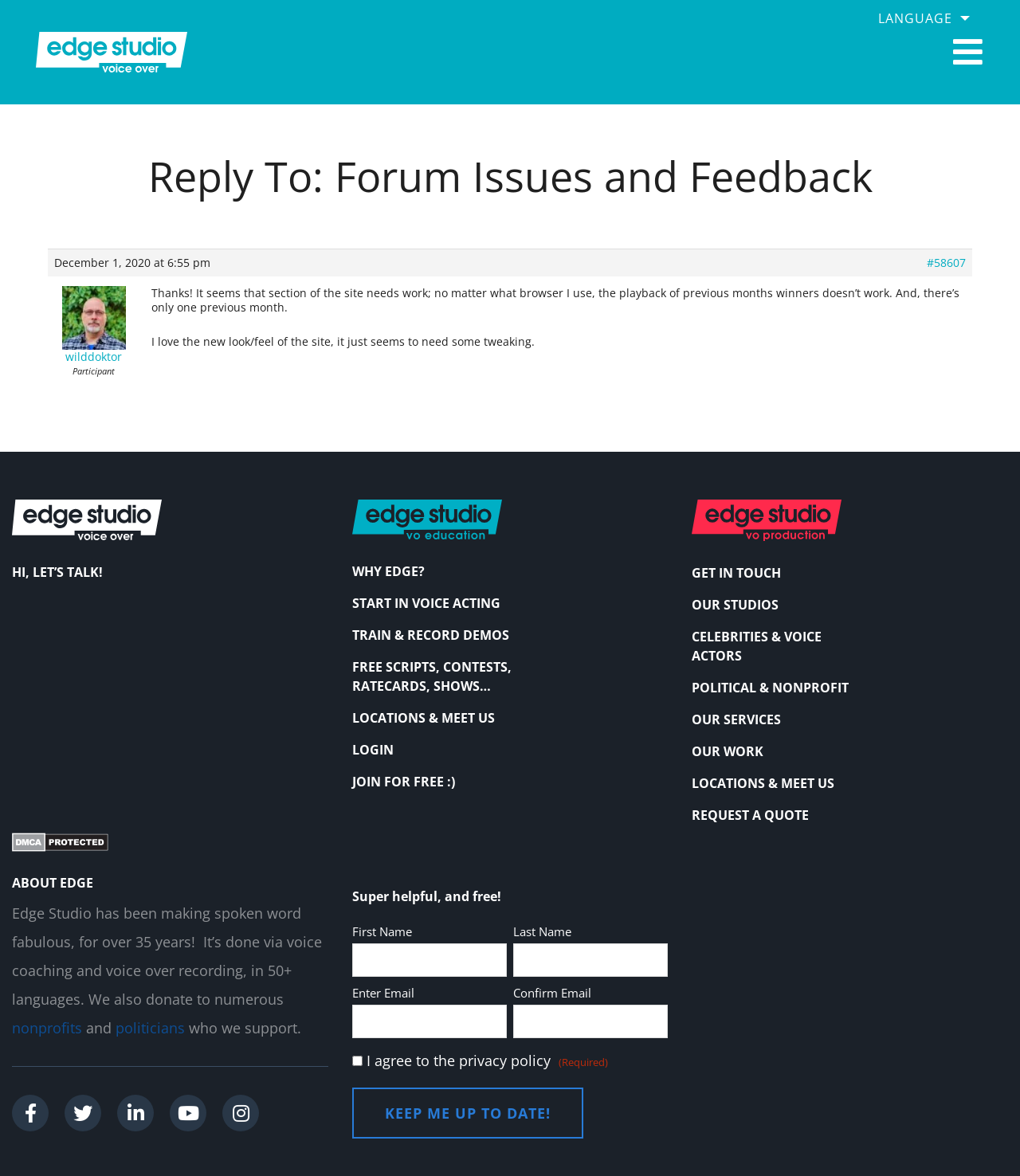How many languages does Edge Studio support? Using the information from the screenshot, answer with a single word or phrase.

50+